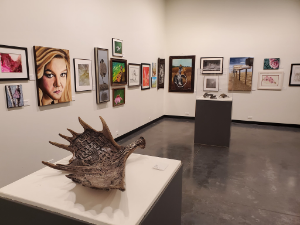What type of artworks are on the walls?
Based on the screenshot, answer the question with a single word or phrase.

Portraits, landscapes, abstract pieces